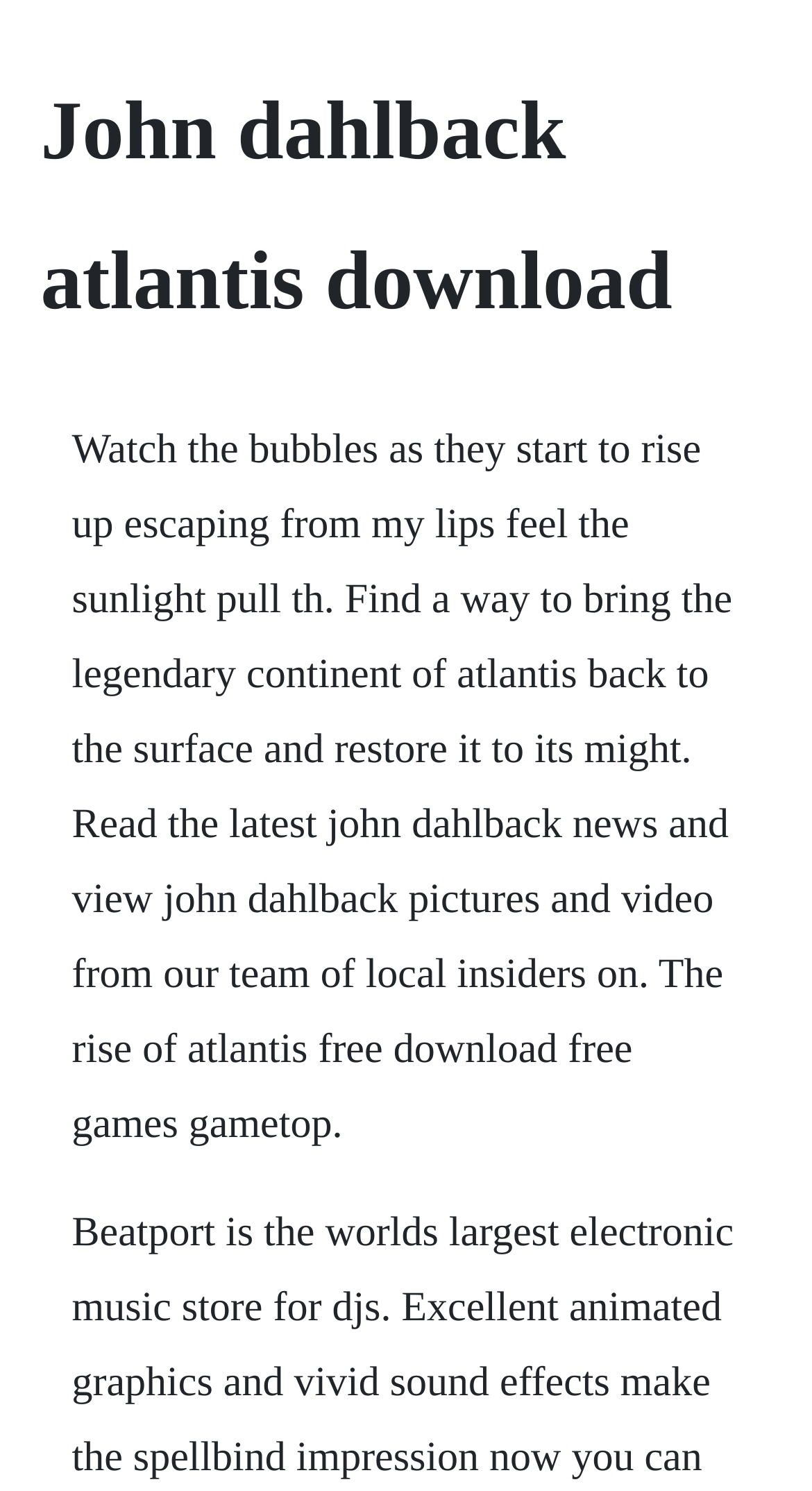Identify the title of the webpage and provide its text content.

John dahlback atlantis download